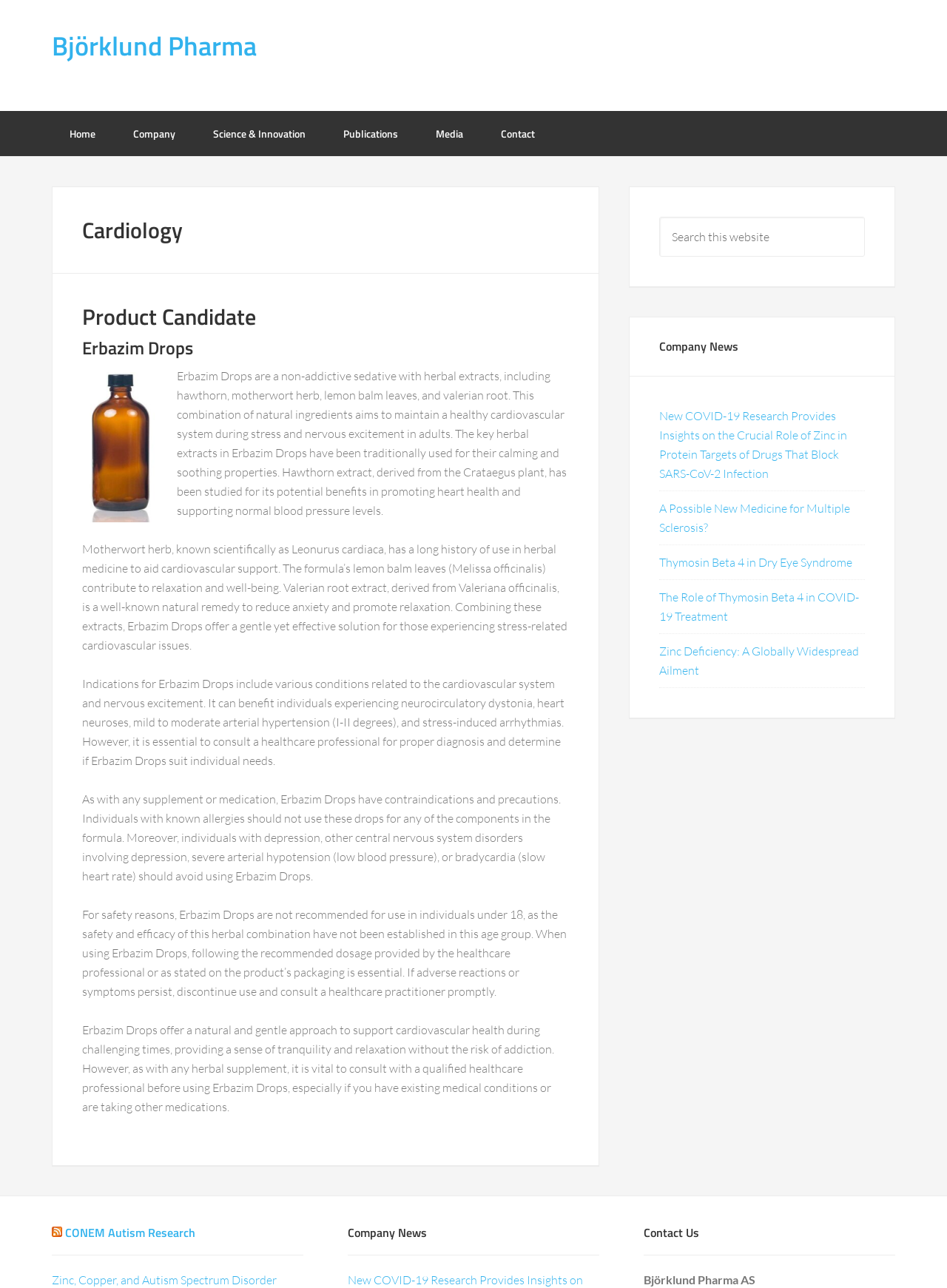Can you find the bounding box coordinates for the element to click on to achieve the instruction: "Search this website"?

[0.696, 0.168, 0.913, 0.199]